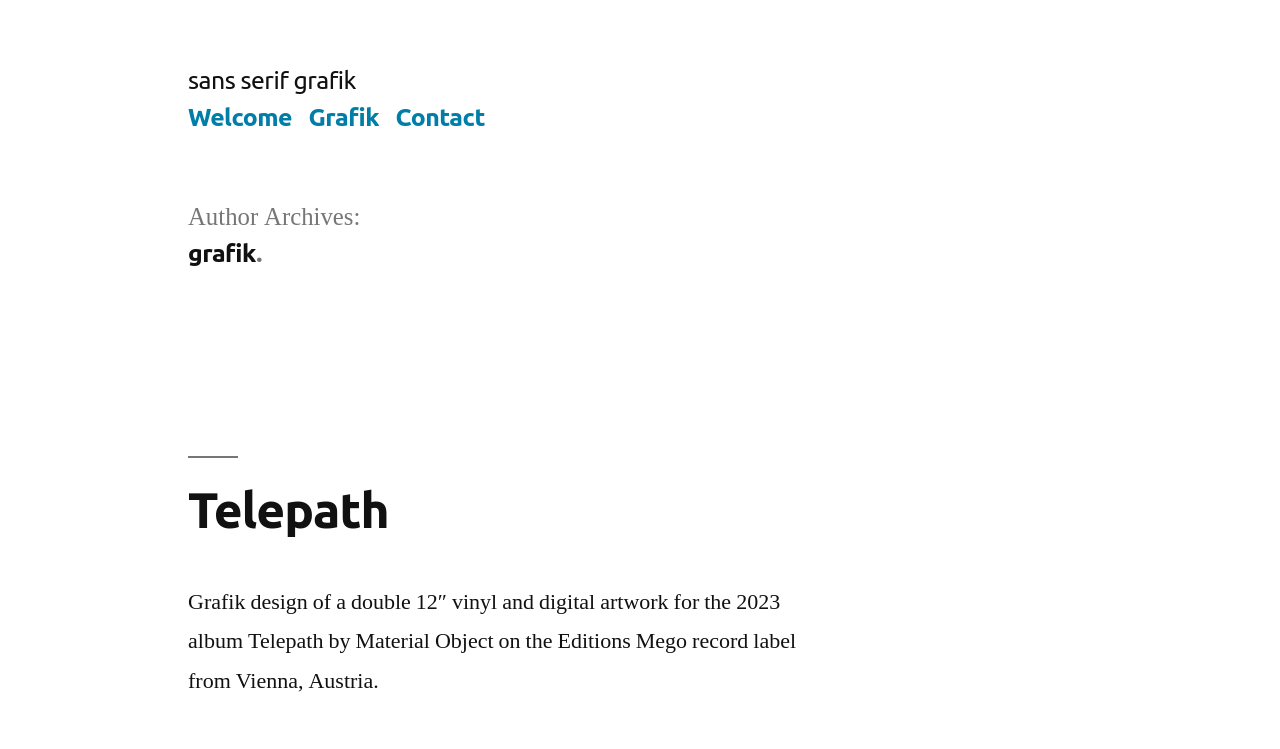Provide the bounding box coordinates for the UI element that is described as: "Grafik".

[0.241, 0.138, 0.296, 0.175]